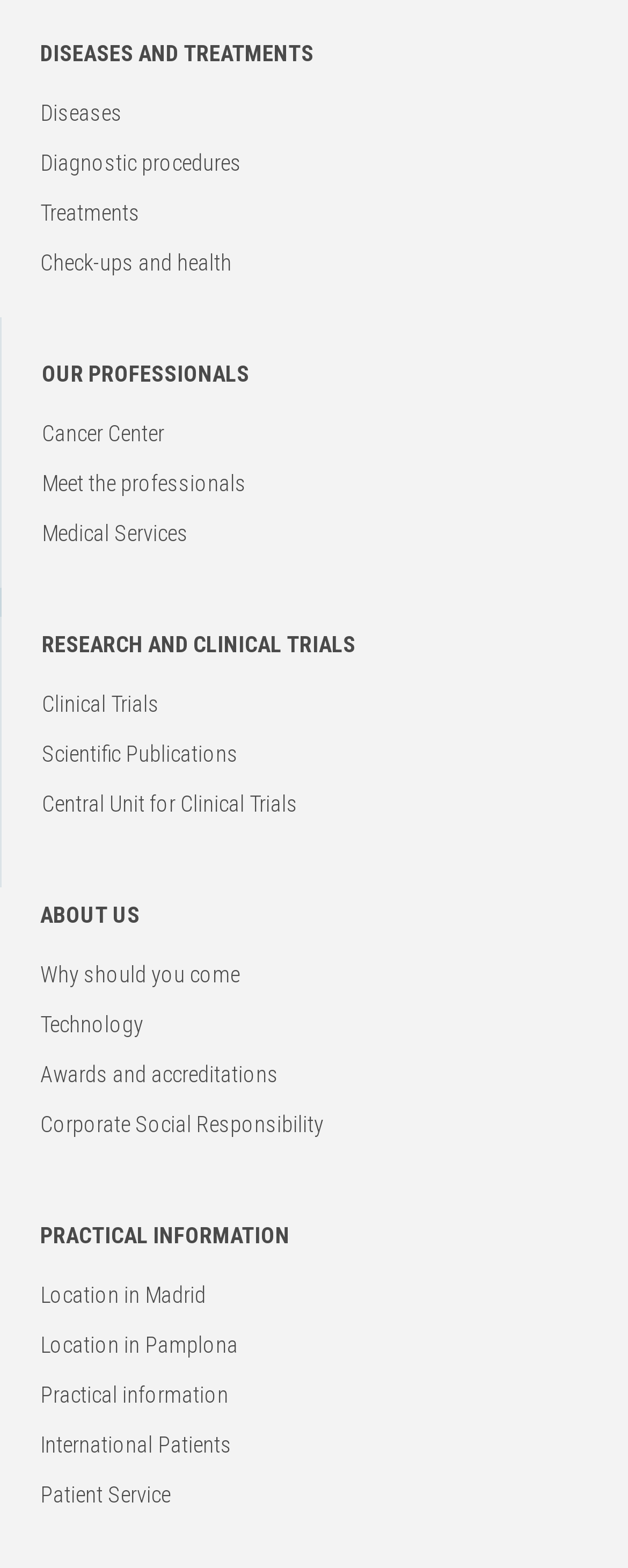What kind of service is provided by the 'Patient Service' link?
Answer the question with as much detail as you can, using the image as a reference.

The link 'Patient Service' is listed under 'PRACTICAL INFORMATION', implying that it provides support or assistance to patients, which is a crucial aspect of healthcare services.